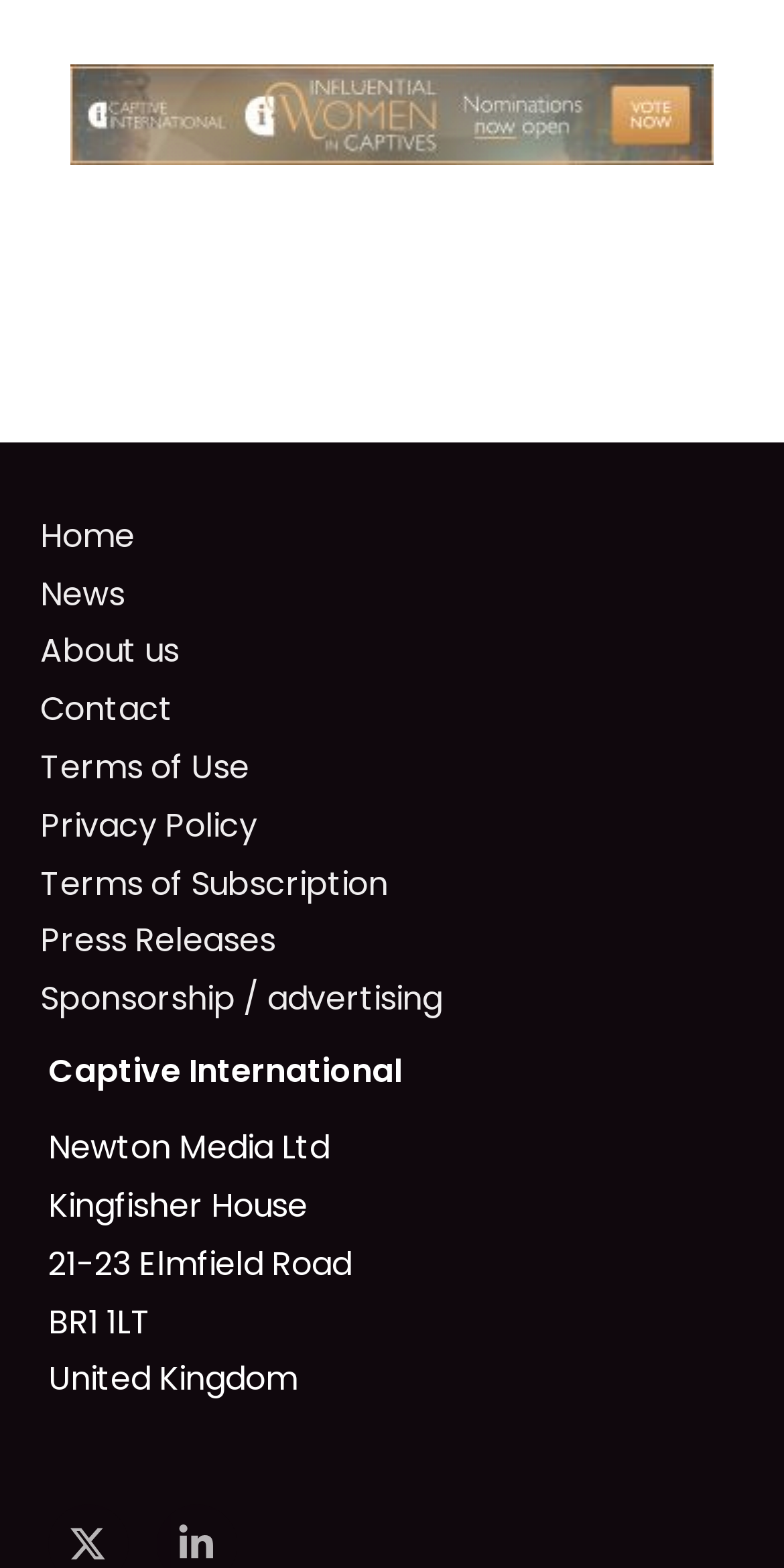Identify the bounding box coordinates of the clickable region necessary to fulfill the following instruction: "Click on Home". The bounding box coordinates should be four float numbers between 0 and 1, i.e., [left, top, right, bottom].

[0.051, 0.327, 0.228, 0.358]